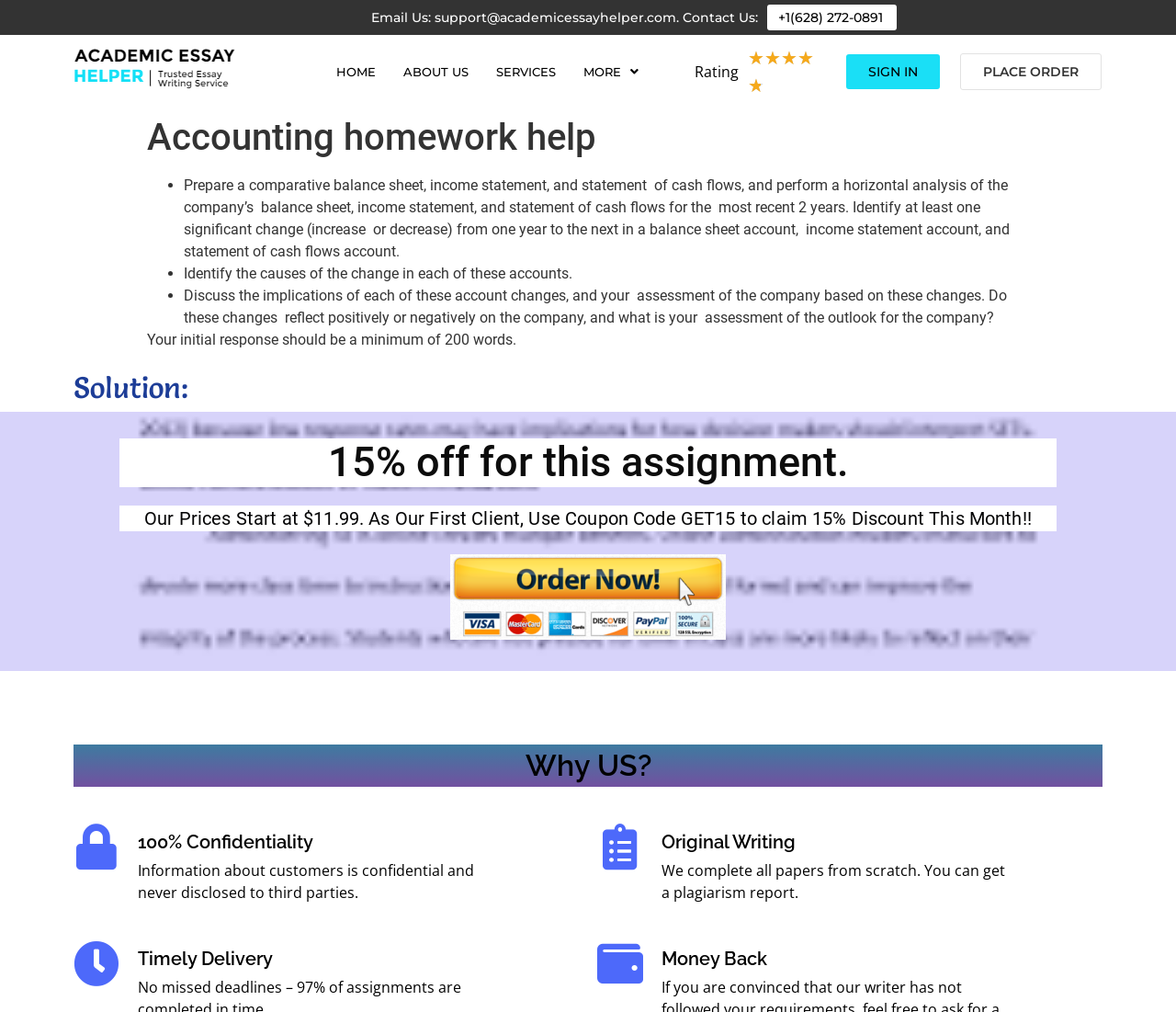What is the rating of the Academic Essay Helper?
Use the information from the screenshot to give a comprehensive response to the question.

I found the rating by looking at the top section of the webpage, where it displays a rating of 4.8 out of 5.